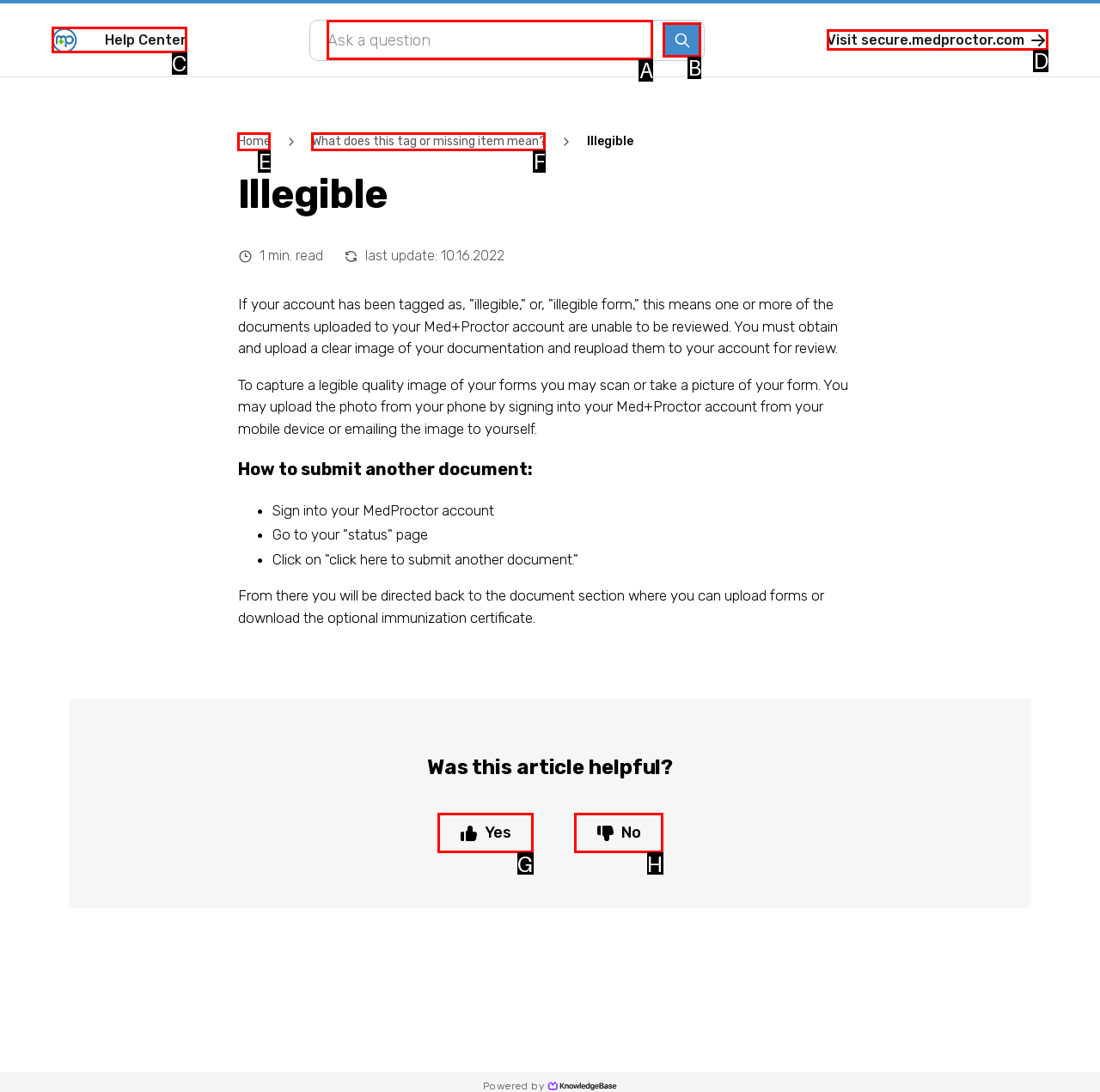Select the appropriate HTML element to click for the following task: Visit the company website
Answer with the letter of the selected option from the given choices directly.

D